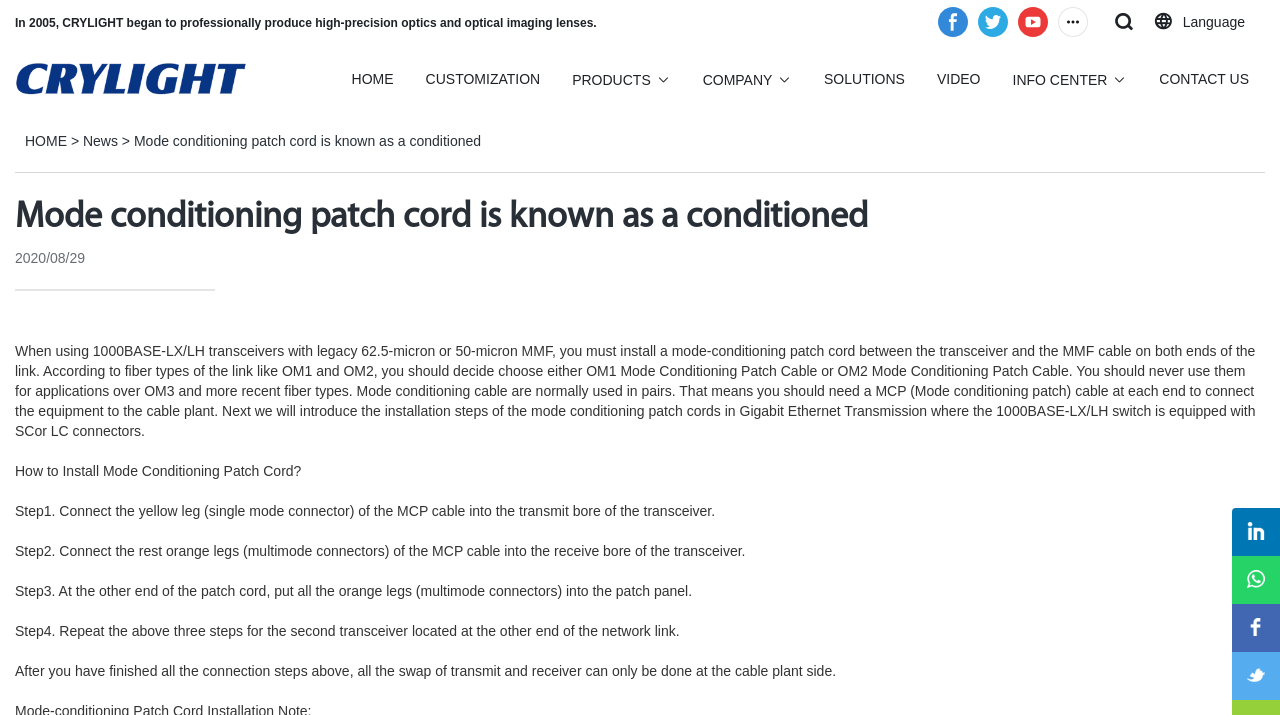Highlight the bounding box of the UI element that corresponds to this description: "alt="CRYLIGHT"".

[0.012, 0.069, 0.193, 0.152]